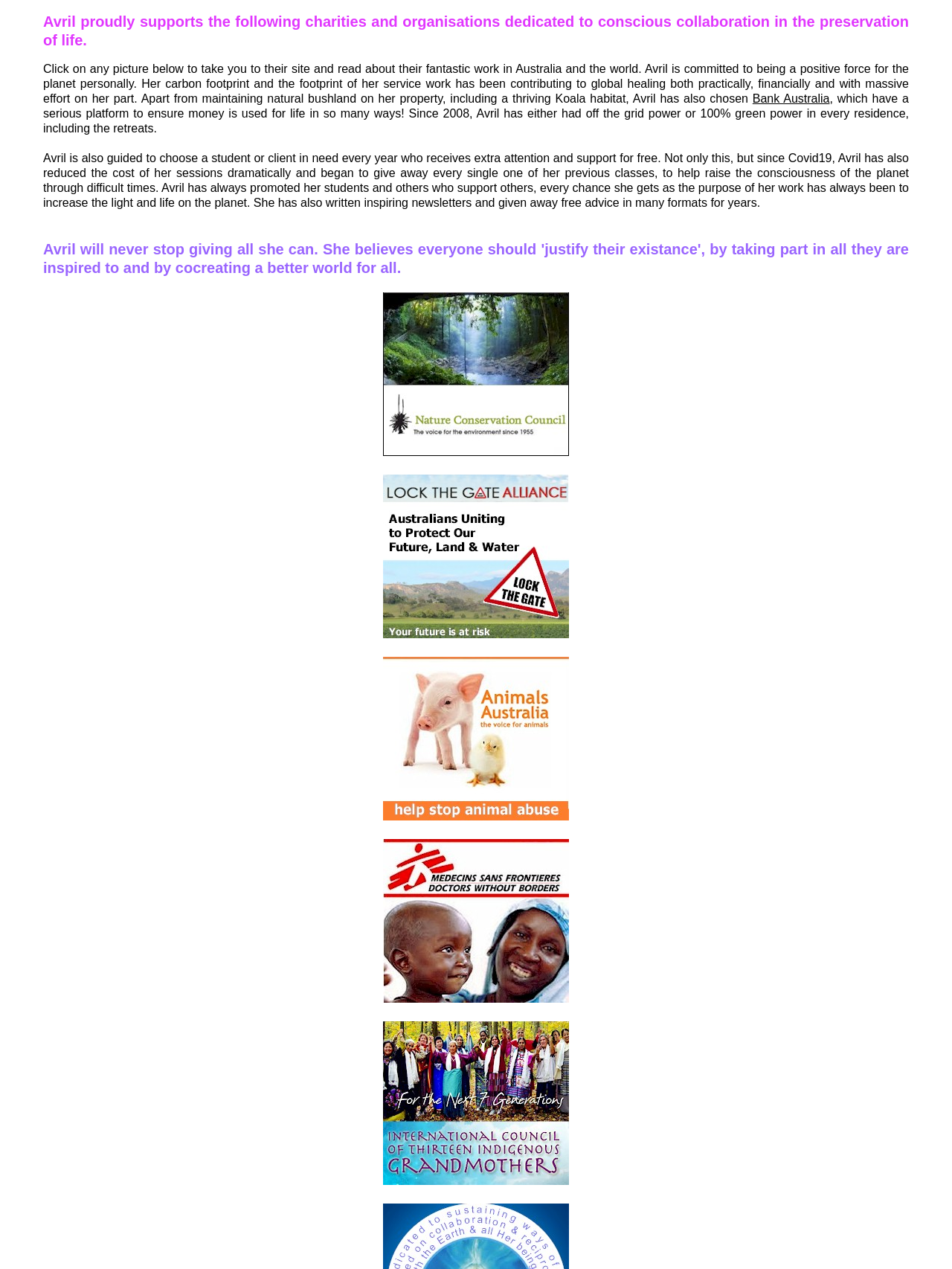Please provide the bounding box coordinates in the format (top-left x, top-left y, bottom-right x, bottom-right y). Remember, all values are floating point numbers between 0 and 1. What is the bounding box coordinate of the region described as: Bank Australia

[0.79, 0.073, 0.871, 0.083]